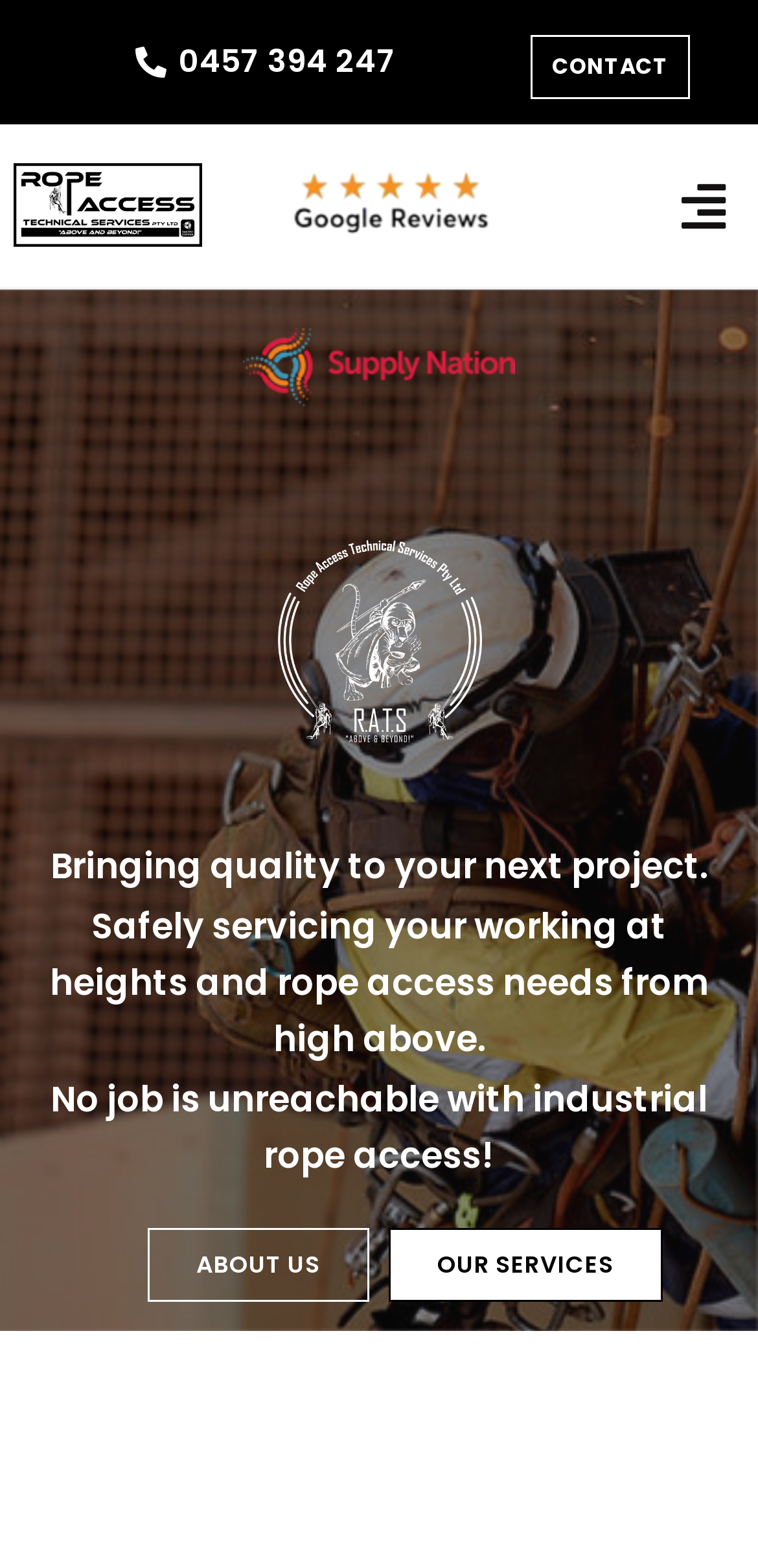Locate the bounding box coordinates of the UI element described by: "0457 394 247". Provide the coordinates as four float numbers between 0 and 1, formatted as [left, top, right, bottom].

[0.117, 0.014, 0.583, 0.065]